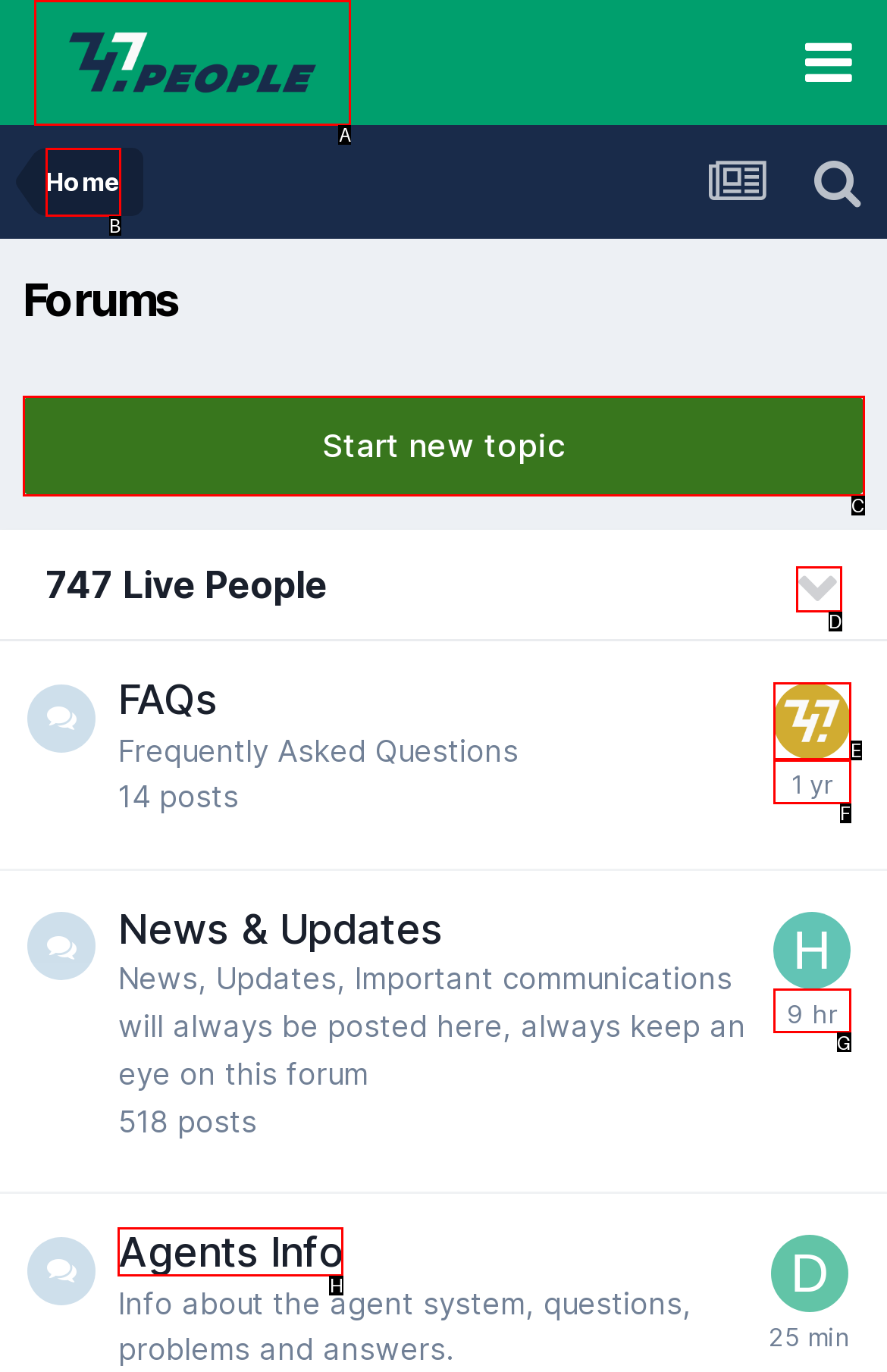Based on the task: Check Agents Info, which UI element should be clicked? Answer with the letter that corresponds to the correct option from the choices given.

H